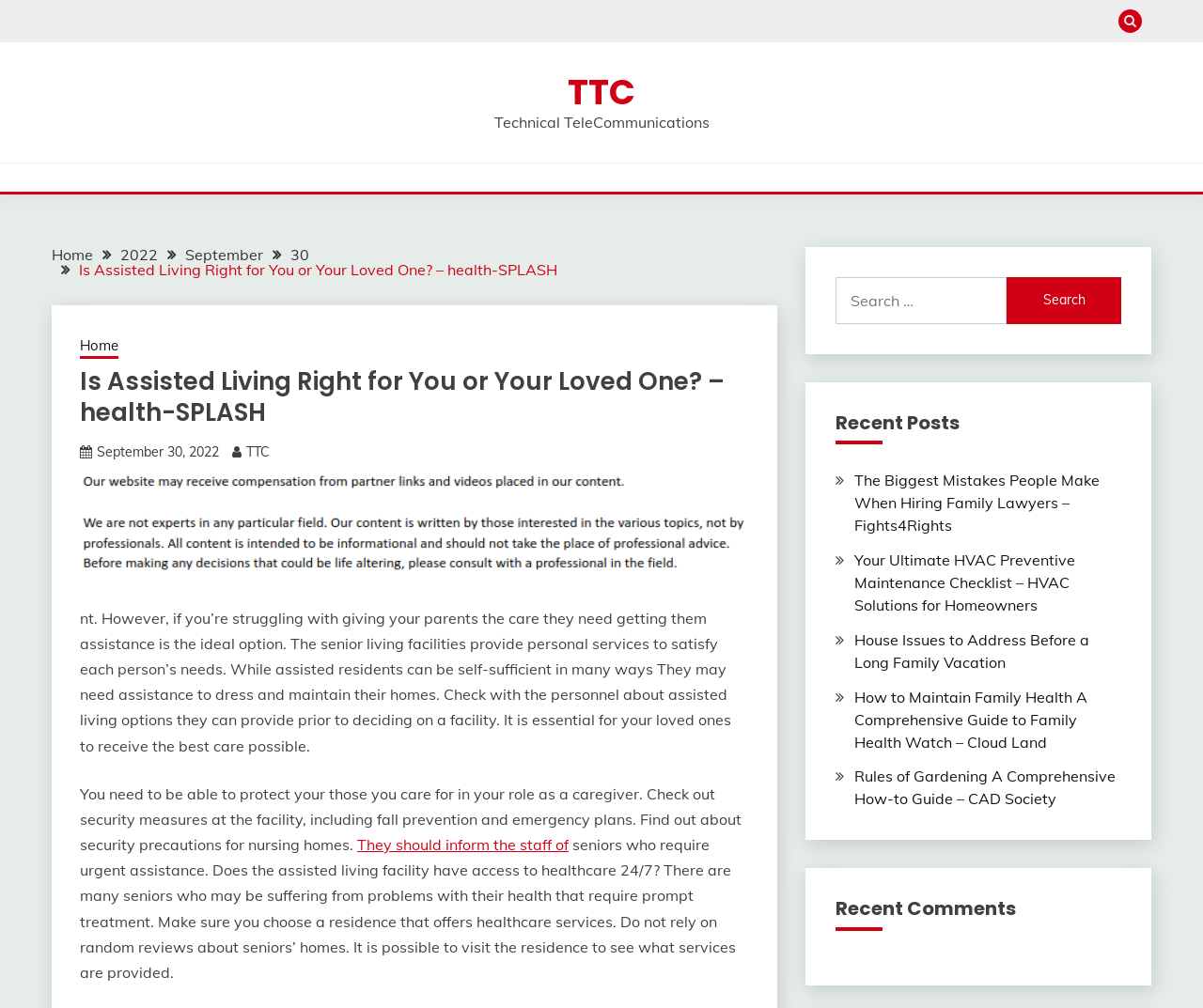Identify the bounding box coordinates of the section that should be clicked to achieve the task described: "Search for something".

[0.837, 0.275, 0.932, 0.321]